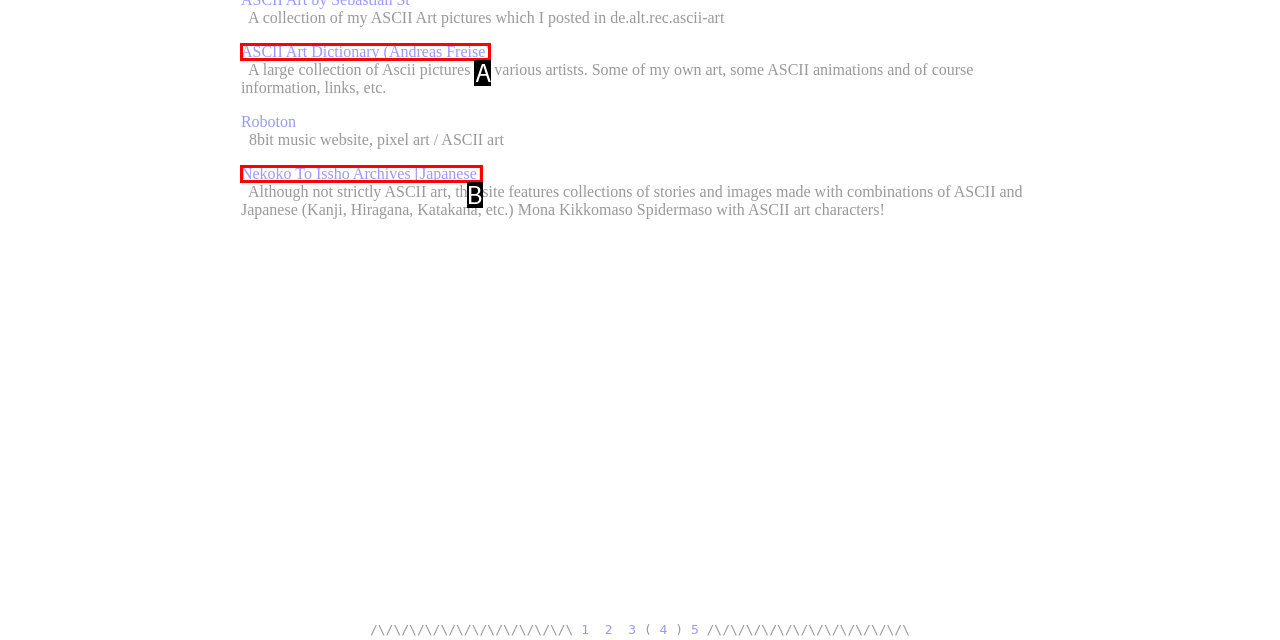Given the description: ASCII Art Dictionary (Andreas Freise), identify the corresponding option. Answer with the letter of the appropriate option directly.

A